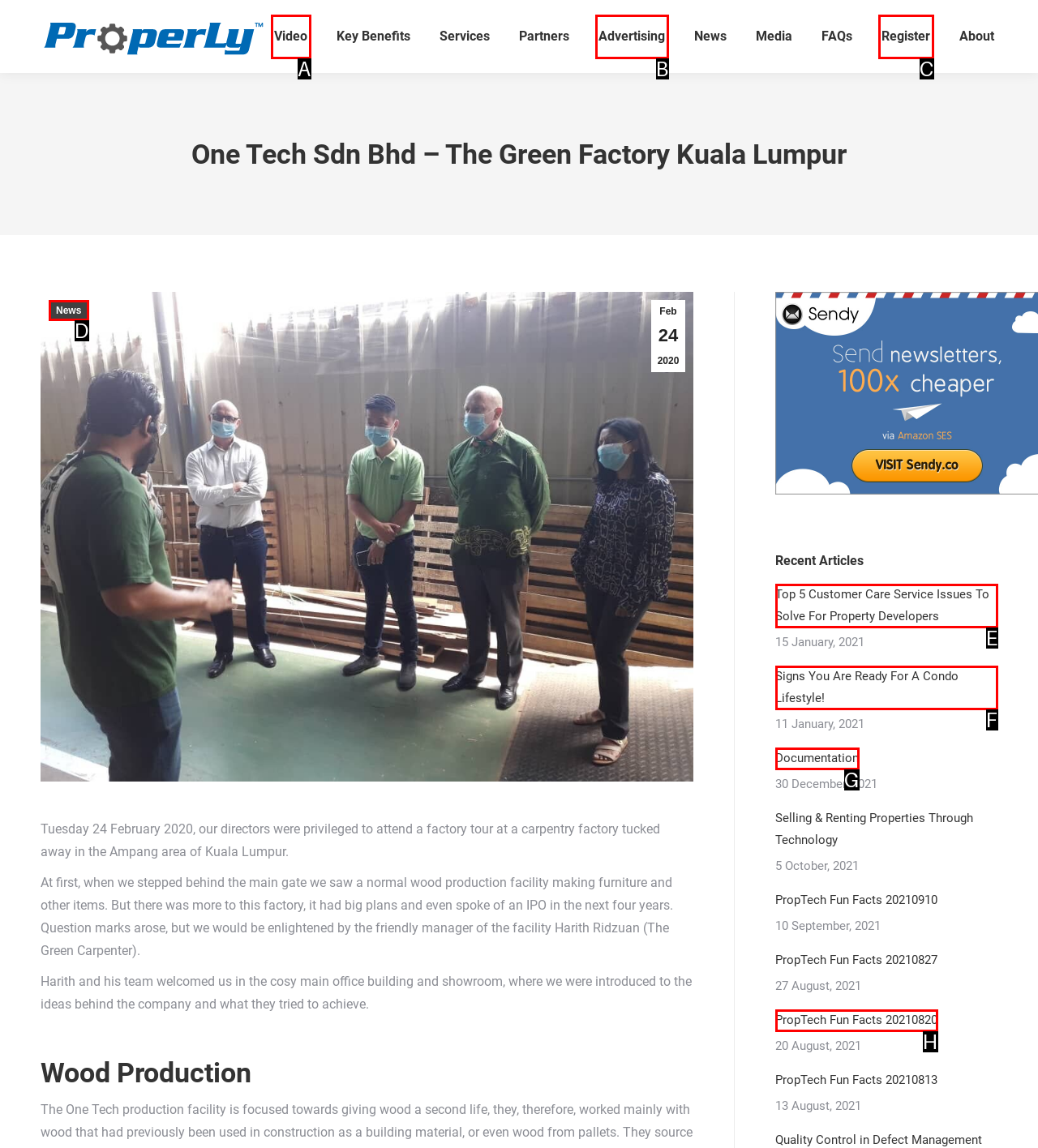Determine which HTML element best suits the description: Video. Reply with the letter of the matching option.

A